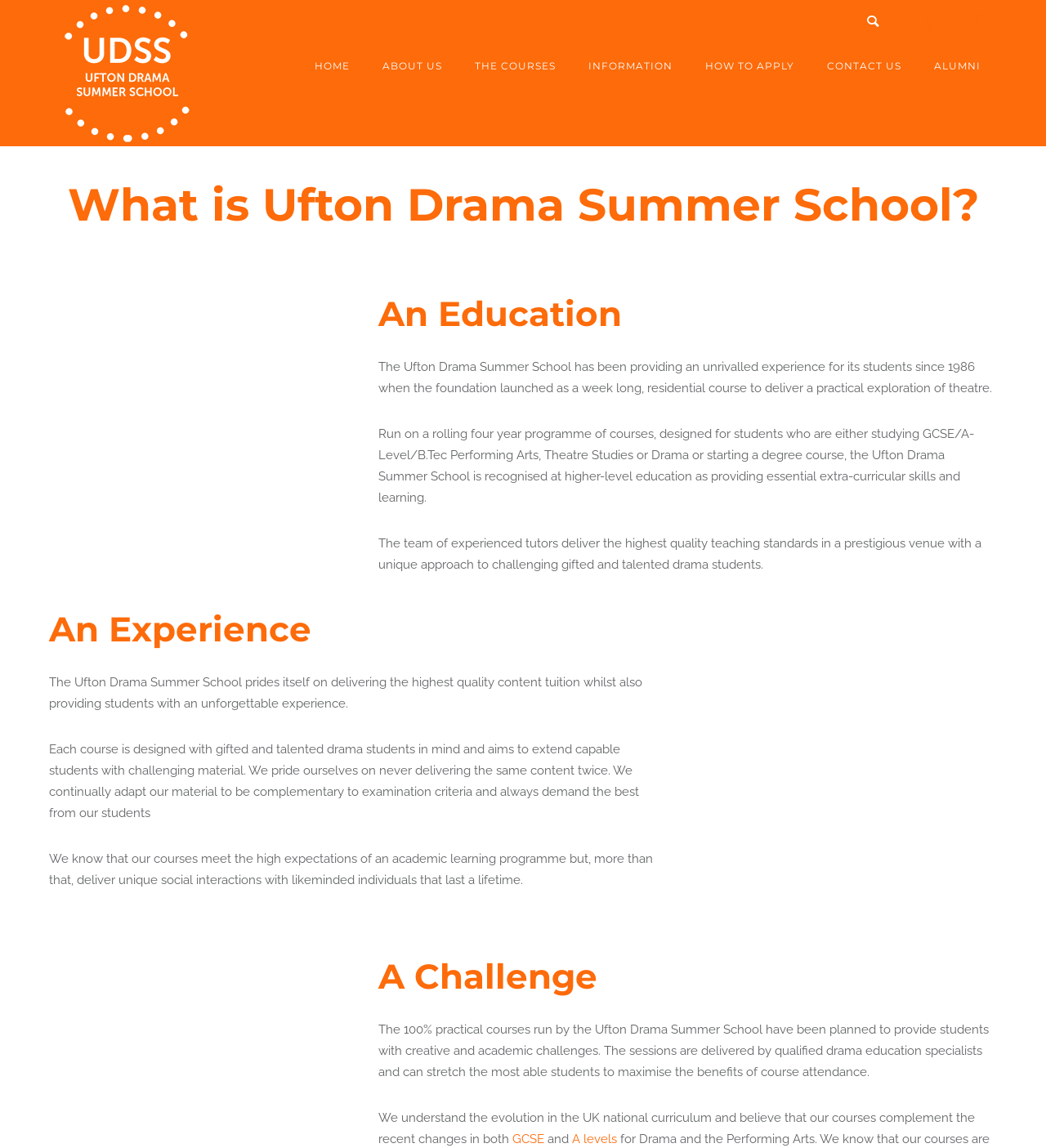Please answer the following question using a single word or phrase: How long has the Ufton Drama Summer School been providing an experience for its students?

since 1986